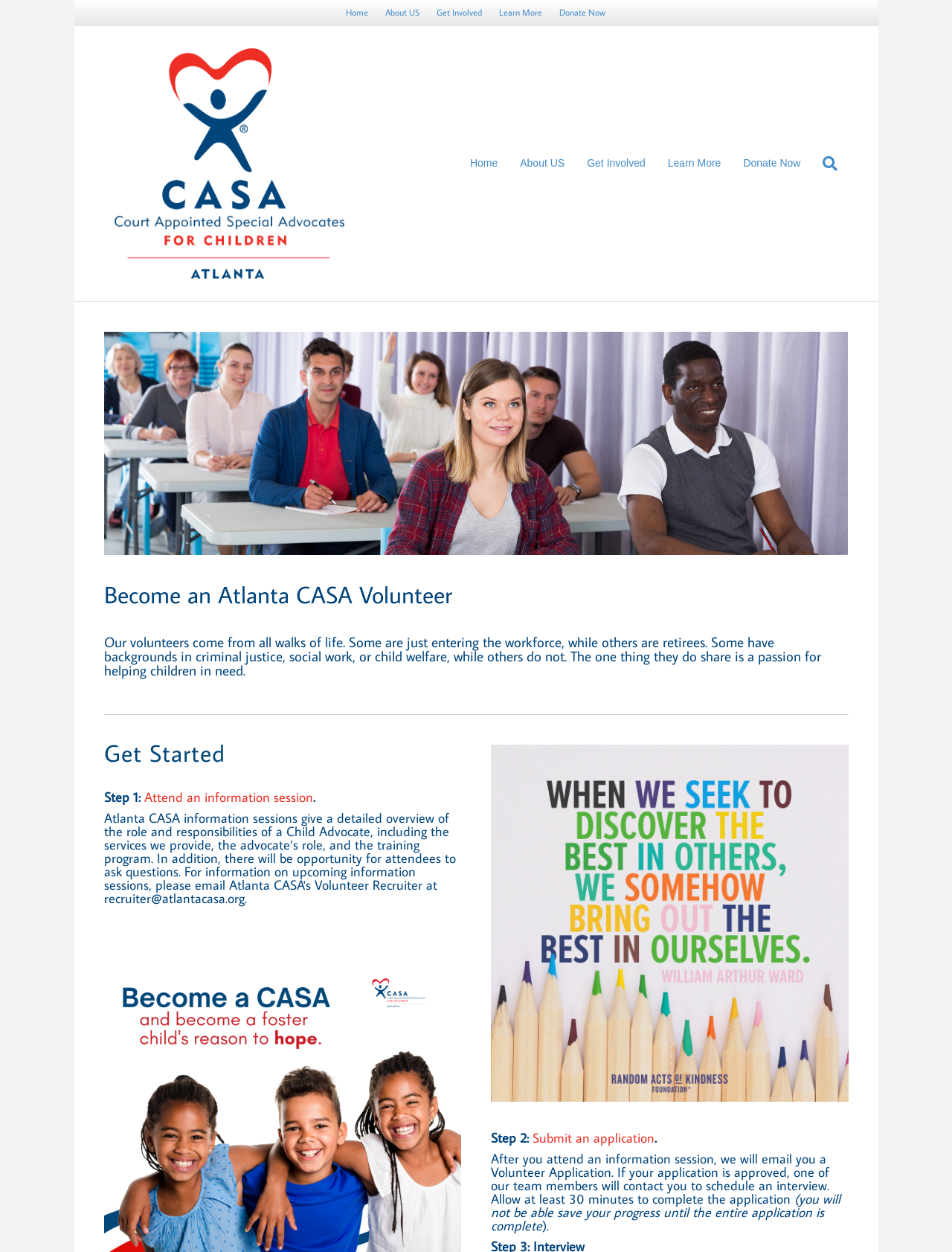Please identify the bounding box coordinates of the element on the webpage that should be clicked to follow this instruction: "Click Get Involved". The bounding box coordinates should be given as four float numbers between 0 and 1, formatted as [left, top, right, bottom].

[0.451, 0.003, 0.514, 0.017]